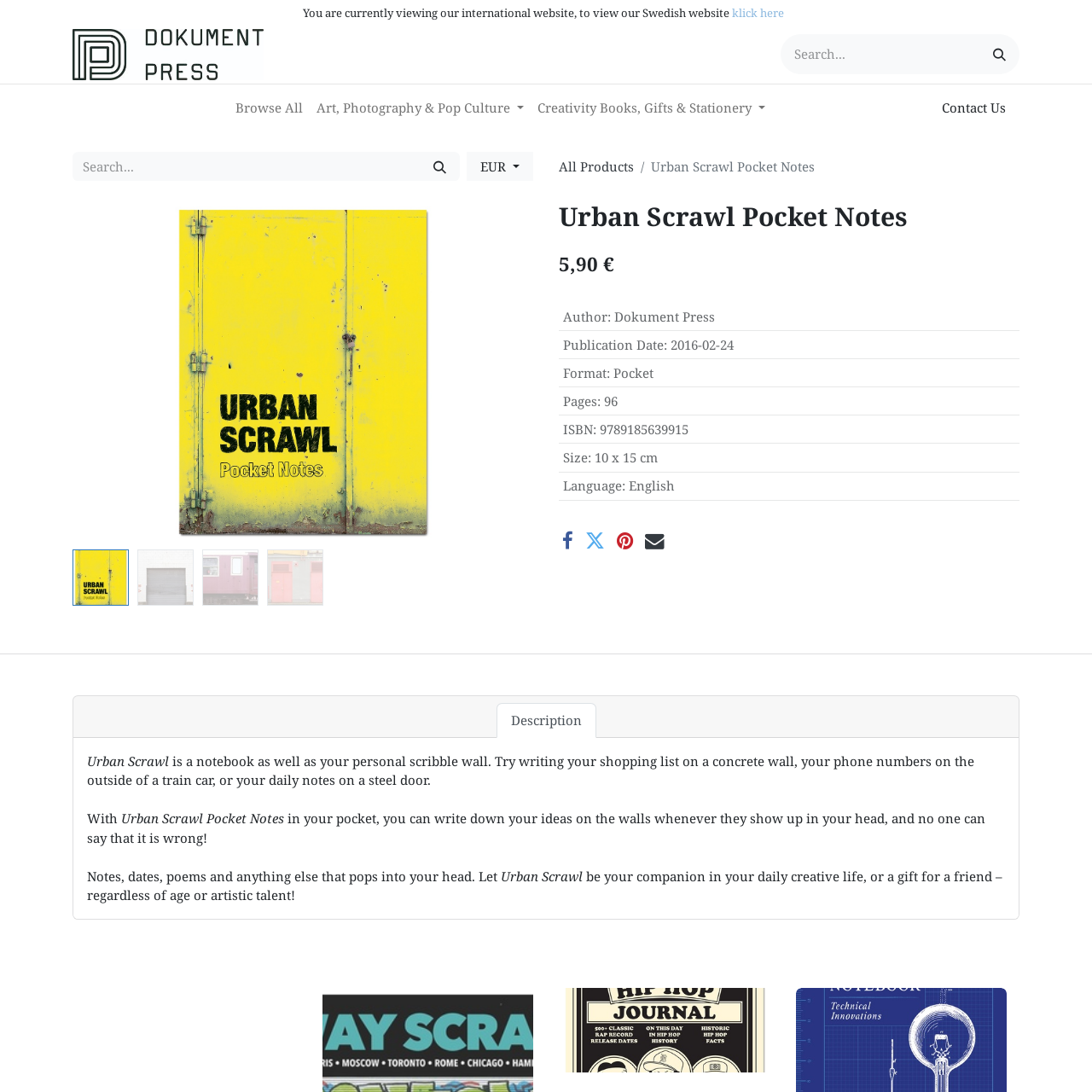Elaborate on the webpage's design and content in a detailed caption.

This webpage is about a product called "Urban Scrawl Pocket Notes" from Dokument Press. At the top, there is a navigation menu with a logo of Dokument Press on the left and a search bar on the right. Below the navigation menu, there is a section with a heading "Urban Scrawl Pocket Notes" and an image of the product. 

To the left of the image, there are buttons to navigate through the product pages, including "Previous" and "Next" buttons. Below the image, there is a table with details about the product, including the author, publication date, format, pages, ISBN, size, and language.

On the right side of the page, there are social media links to Facebook, Twitter, Pinterest, and Email. Below the social media links, there is a tab list with a selected tab "Description" that displays a text about the product, describing it as a notebook and a personal scribble wall. The text also mentions the product's features and its potential uses.

At the very top of the page, there is a notification that informs users that they are currently viewing the international website and provides a link to switch to the Swedish website.